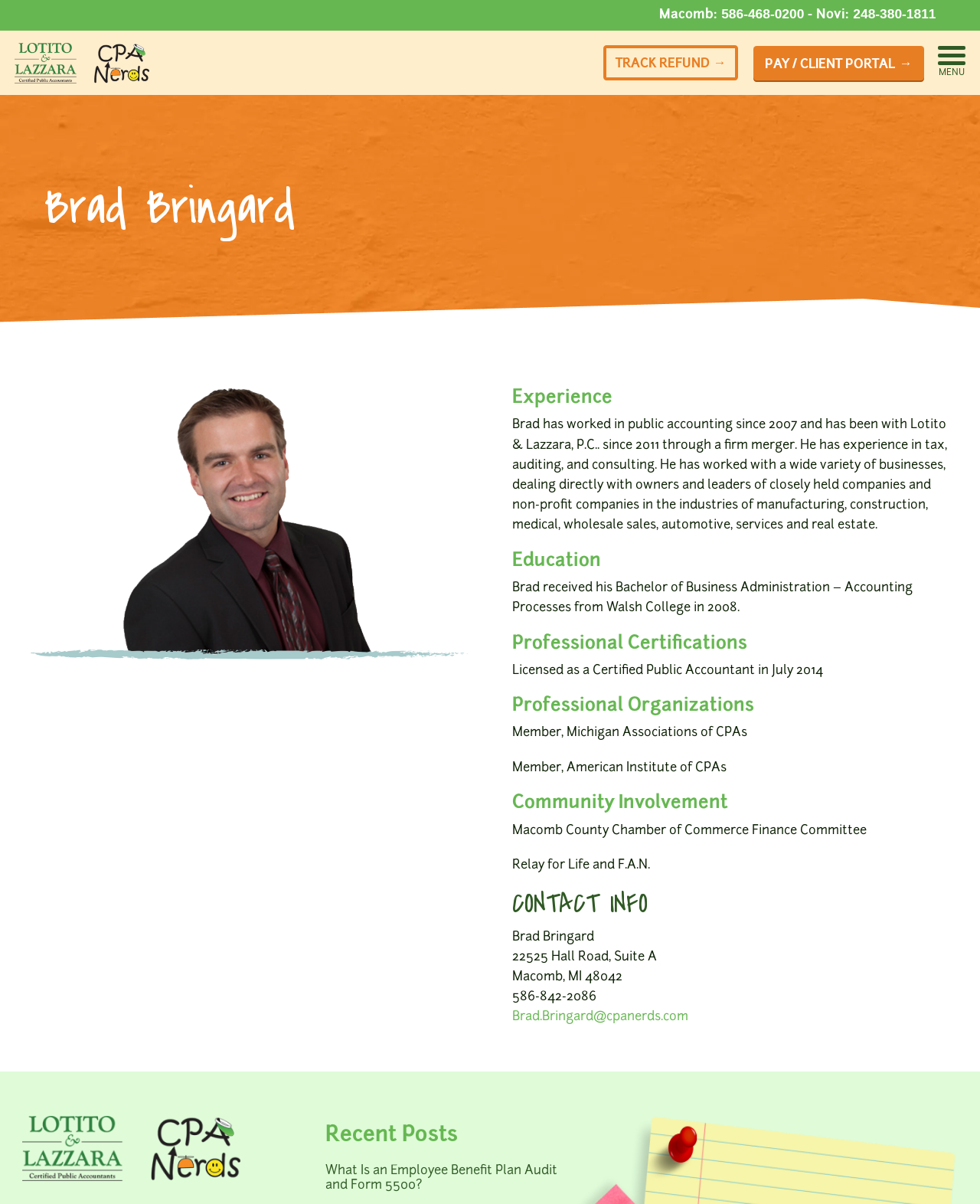Determine the bounding box coordinates of the clickable element to complete this instruction: "View Brad Bringard's contact information". Provide the coordinates in the format of four float numbers between 0 and 1, [left, top, right, bottom].

[0.523, 0.739, 0.969, 0.763]